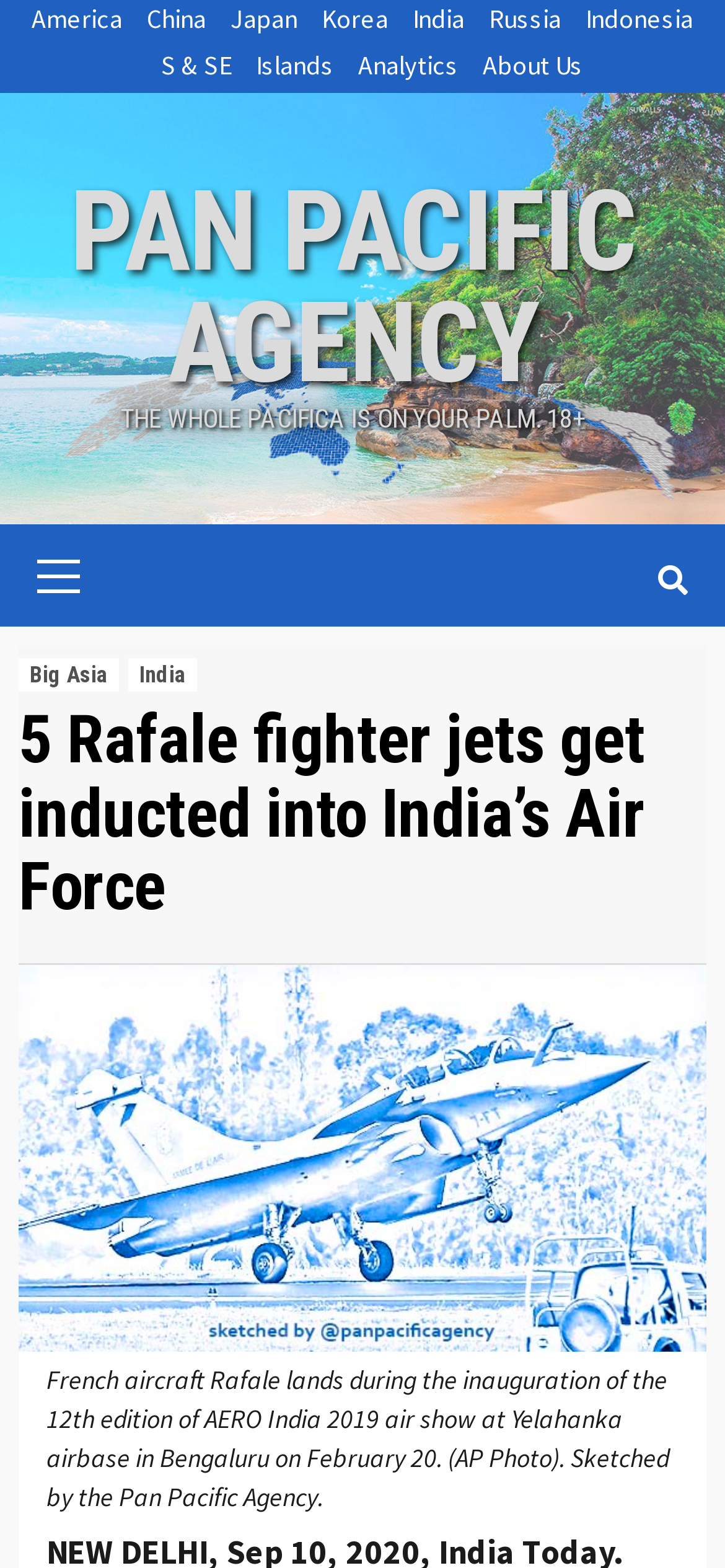What is the topic of the main article?
Use the information from the image to give a detailed answer to the question.

I analyzed the webpage and found that the main article is about the induction of 5 Rafale fighter jets into India's Air Force, as indicated by the heading '5 Rafale fighter jets get inducted into India’s Air Force'.